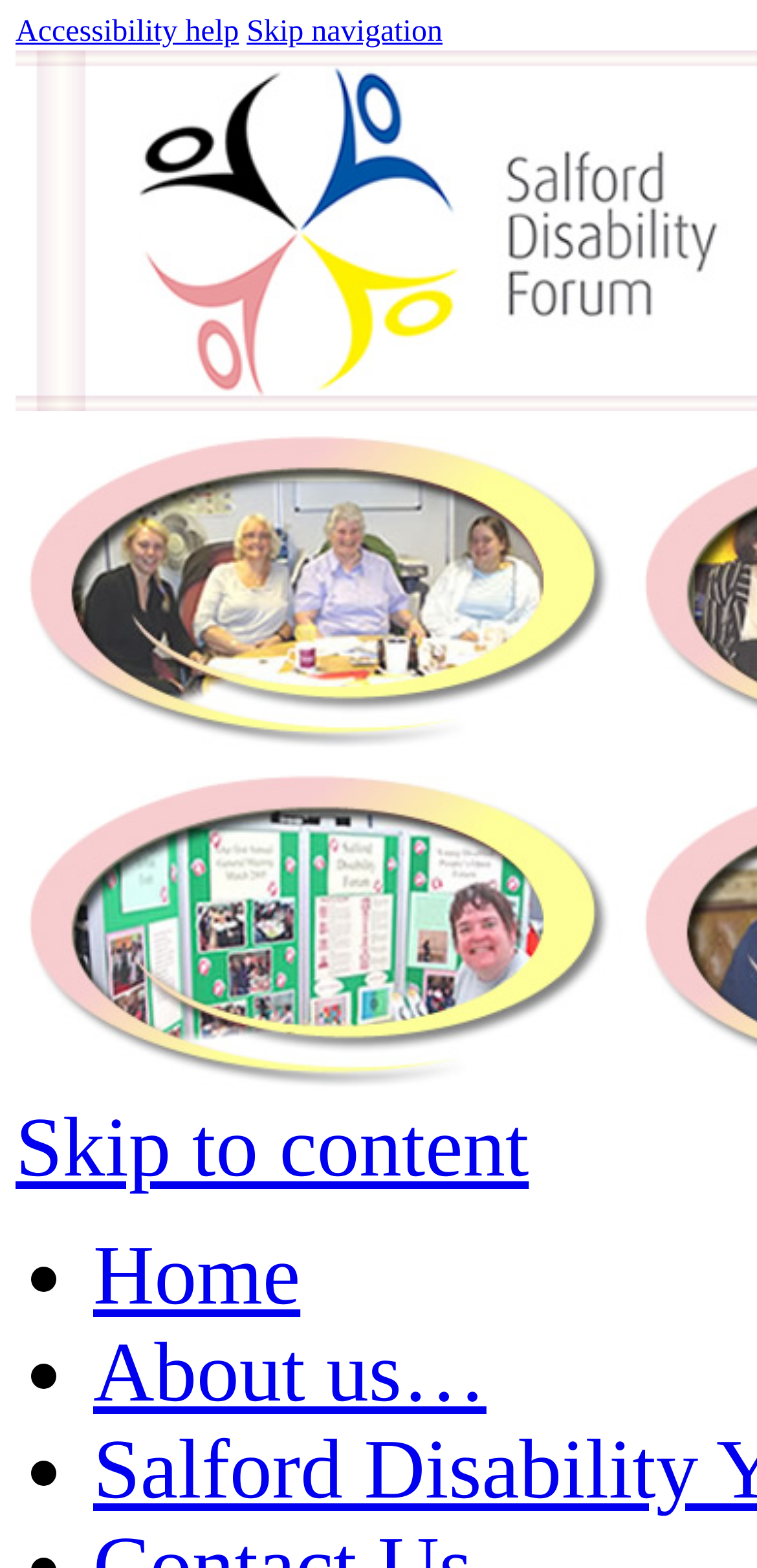Provide your answer in a single word or phrase: 
How many list markers are there in the navigation menu?

3